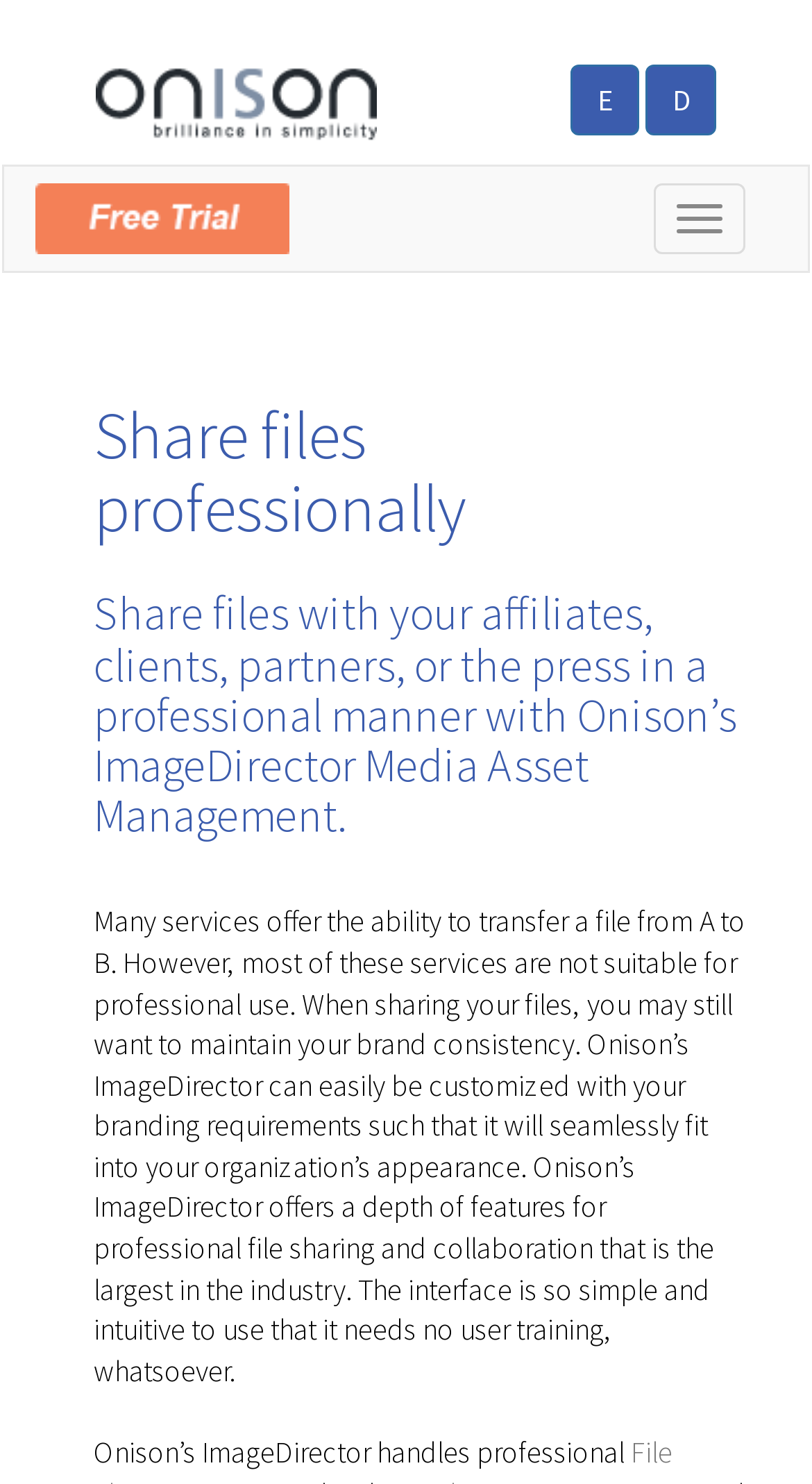Offer a detailed explanation of the webpage layout and contents.

The webpage is about sharing files professionally with Onison's ImageDirector Media Asset Management. At the top left, there is a link to "Onison - Brilliance in Simplicity" accompanied by an image with the same name. To the right of this link, there are two more links, "E" and "D". 

Below these links, there is a button to "Toggle navigation" which controls the navbar. Next to this button, there is a link to "Free Trial" with an associated image. 

The main content of the webpage starts with a heading that reads "Share files professionally". Below this heading, there is a subheading that explains the benefits of using Onison's ImageDirector for professional file sharing. 

Following this subheading, there is a block of text that discusses the limitations of other file transfer services and how Onison's ImageDirector can be customized to maintain brand consistency. The text also highlights the features and simplicity of the interface. 

At the bottom of the page, there is another block of text that appears to be a continuation of the previous text, discussing how Onison's ImageDirector handles professional file sharing.